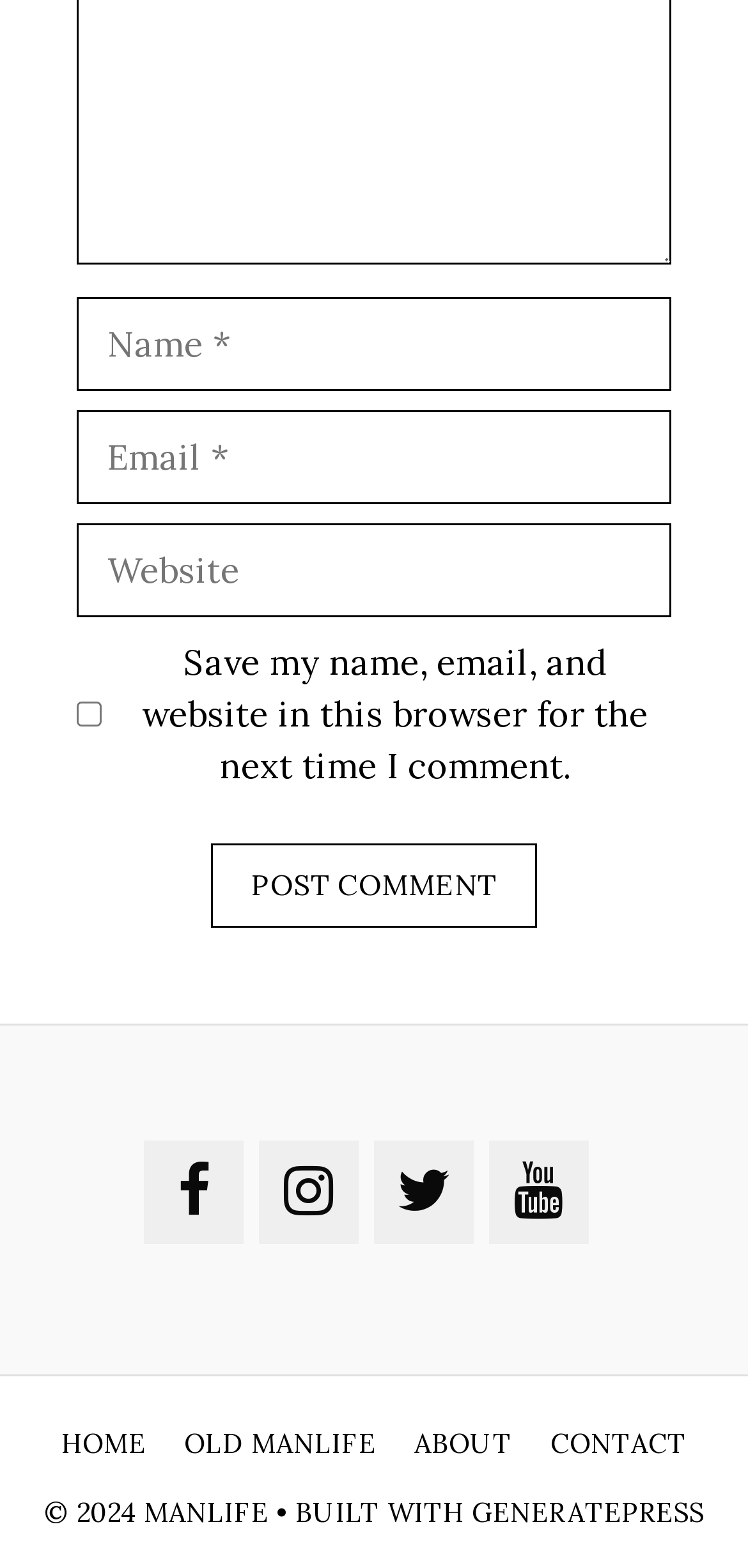Please identify the bounding box coordinates of the clickable area that will allow you to execute the instruction: "Visit Facebook".

[0.192, 0.728, 0.326, 0.794]